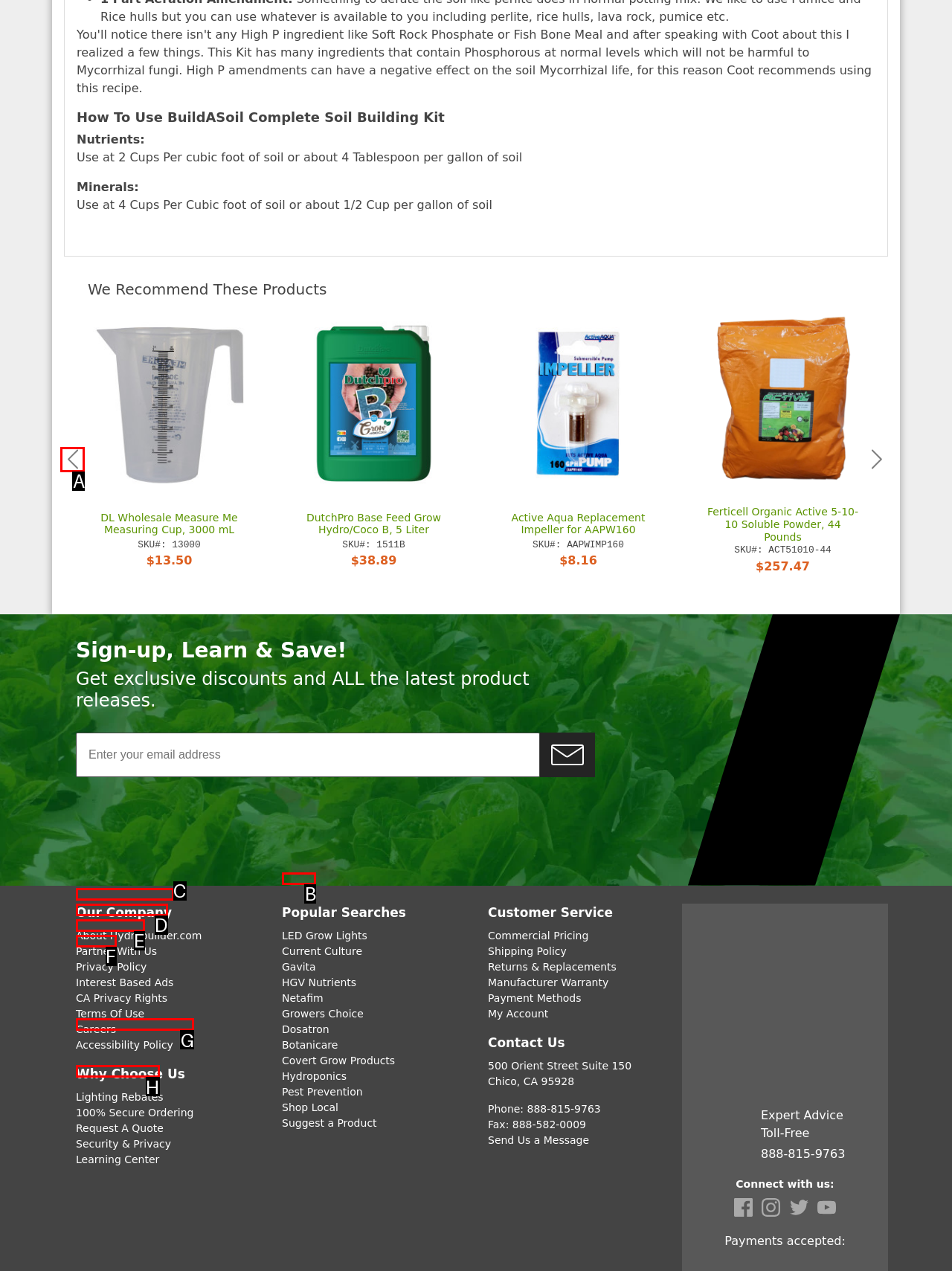Based on the task: Navigate to the previous page, which UI element should be clicked? Answer with the letter that corresponds to the correct option from the choices given.

A